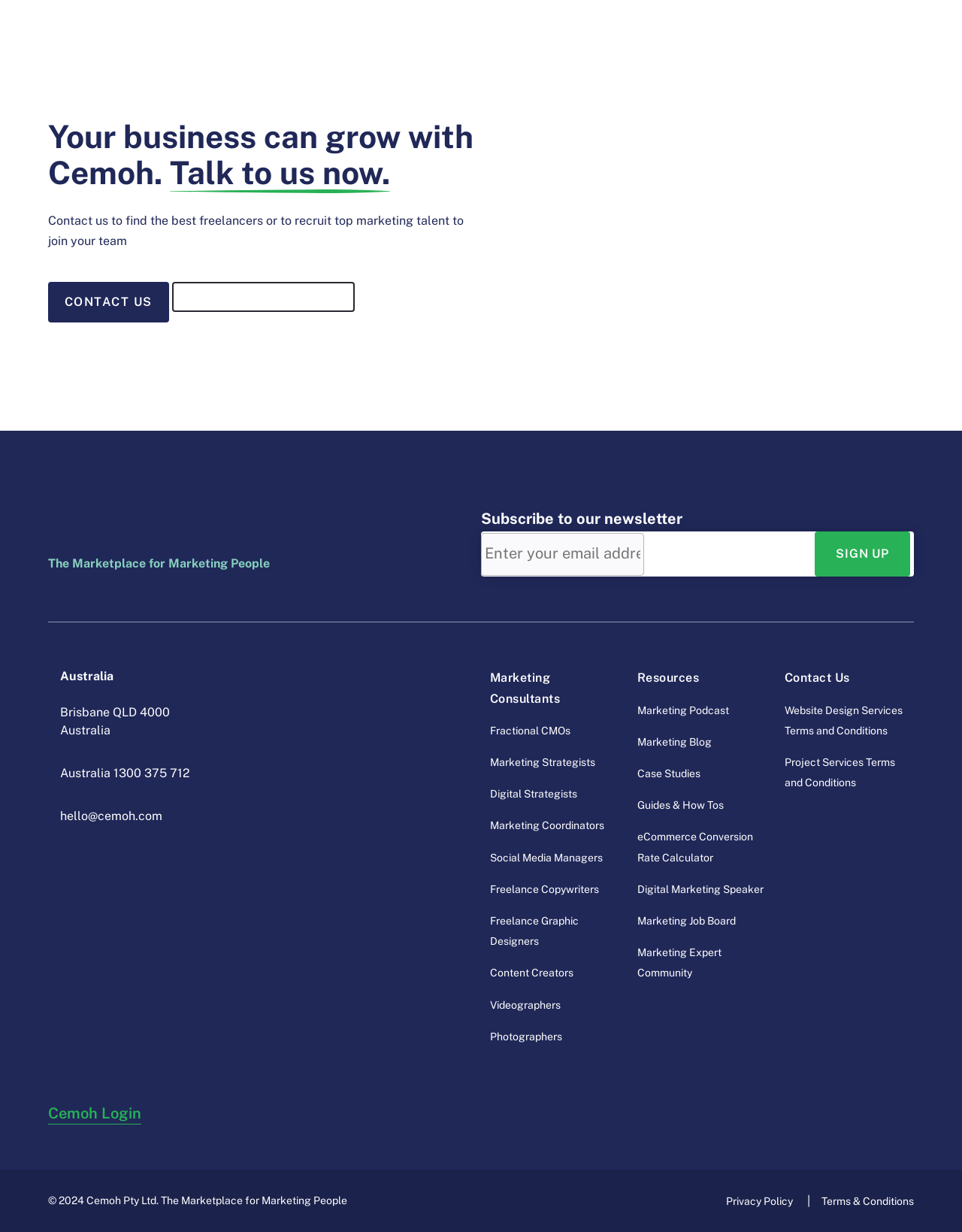Indicate the bounding box coordinates of the element that needs to be clicked to satisfy the following instruction: "Access resources". The coordinates should be four float numbers between 0 and 1, i.e., [left, top, right, bottom].

[0.662, 0.545, 0.727, 0.556]